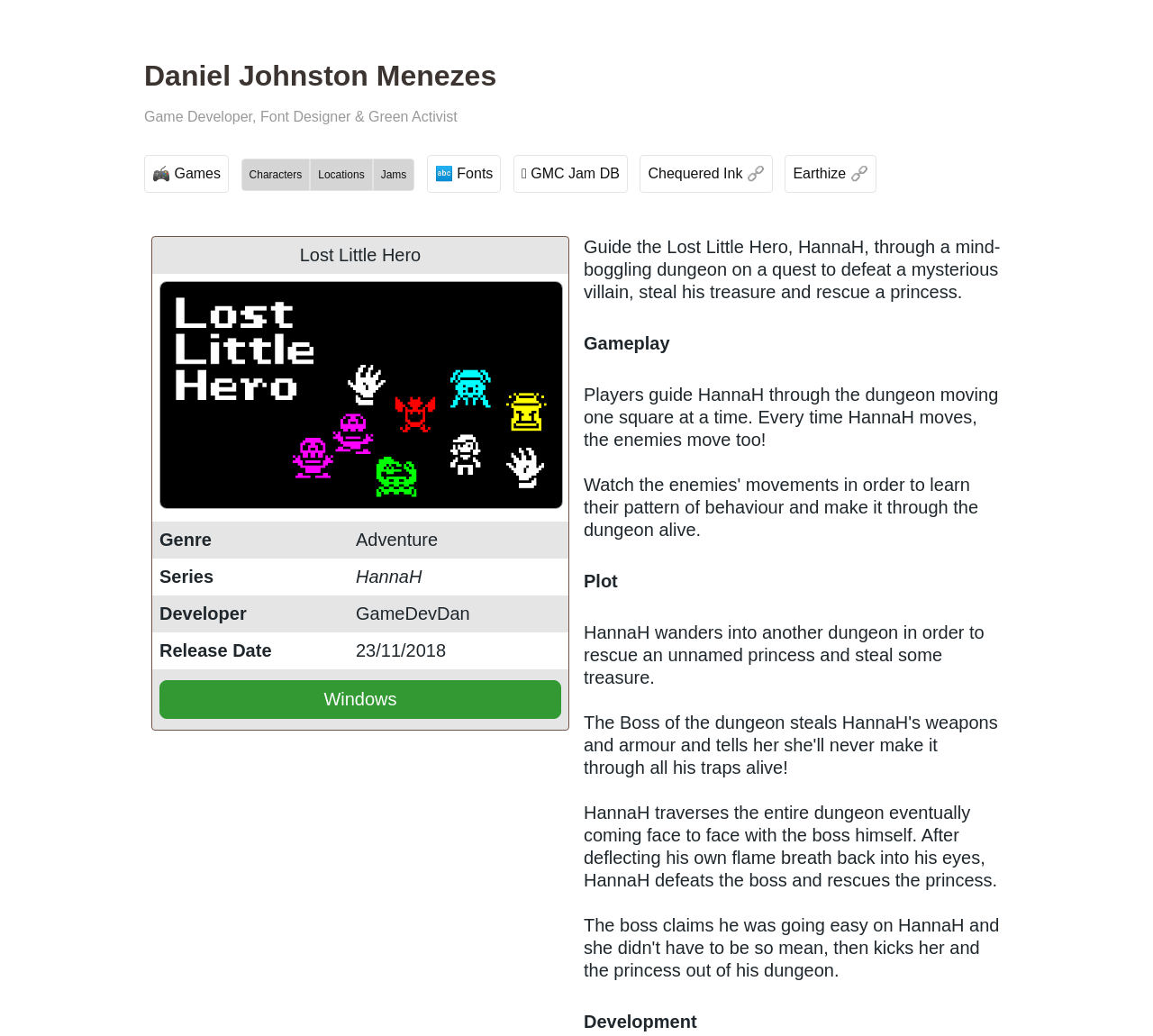Determine the bounding box coordinates of the clickable element to complete this instruction: "Check the release date of the game". Provide the coordinates in the format of four float numbers between 0 and 1, [left, top, right, bottom].

[0.302, 0.61, 0.493, 0.646]